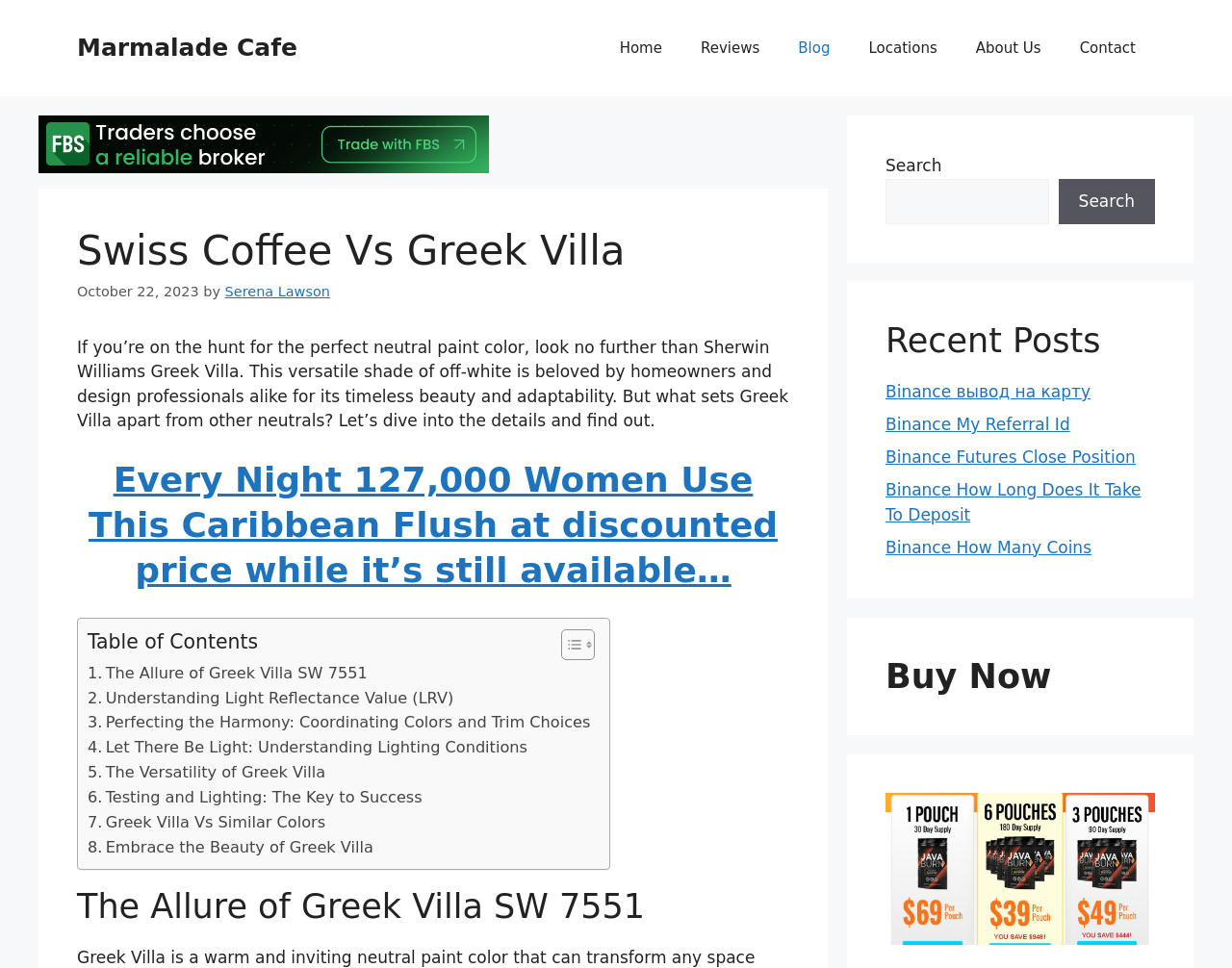Who is the author of the article?
Look at the image and answer the question using a single word or phrase.

Serena Lawson